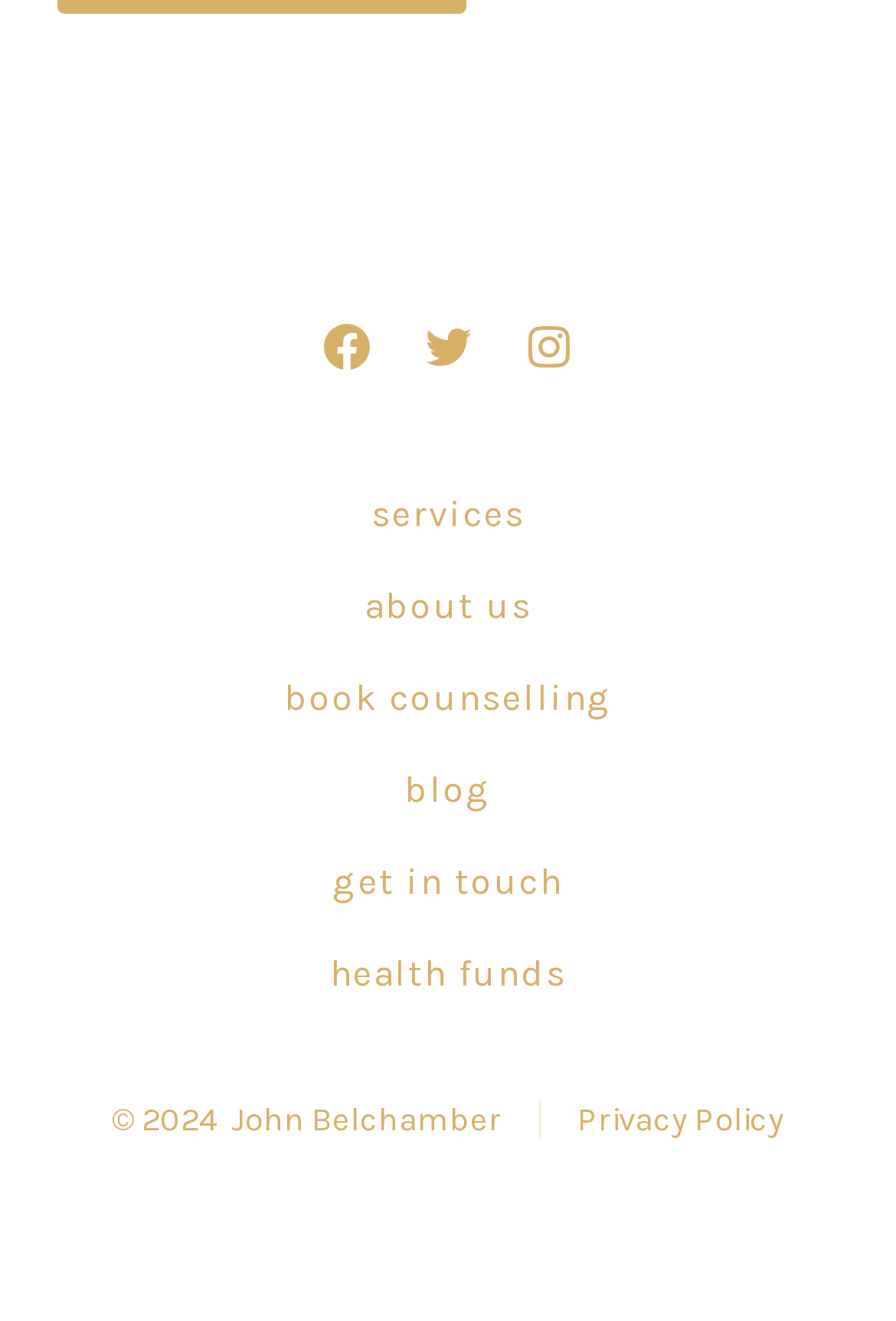Provide a brief response using a word or short phrase to this question:
What is the purpose of the 'Footer Menu'?

To navigate to different sections